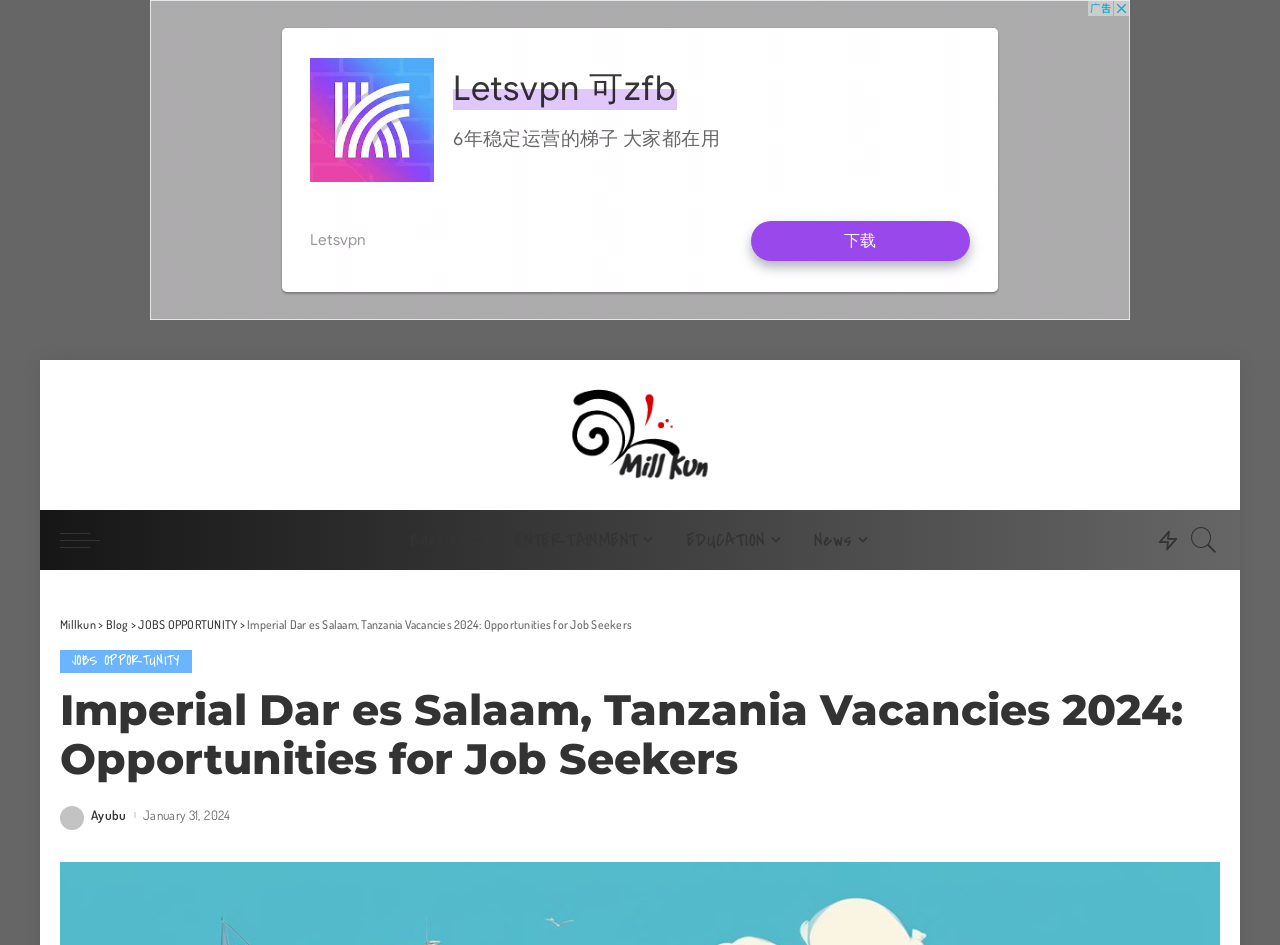Please find the bounding box coordinates of the section that needs to be clicked to achieve this instruction: "Explore JOBS OPPORTUNITY".

[0.108, 0.314, 0.186, 0.33]